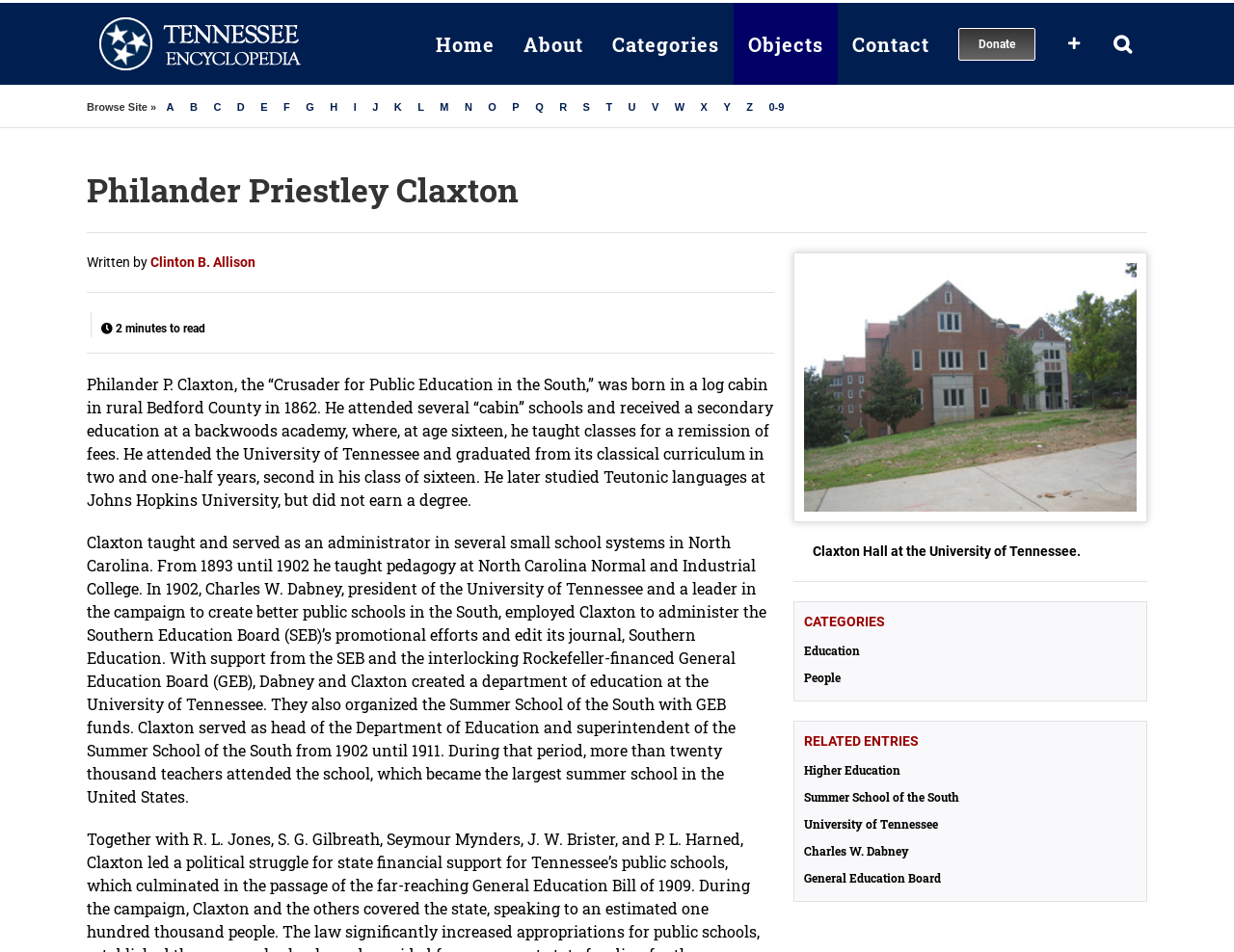Please answer the following question using a single word or phrase: 
What is the name of the university mentioned in the text?

University of Tennessee